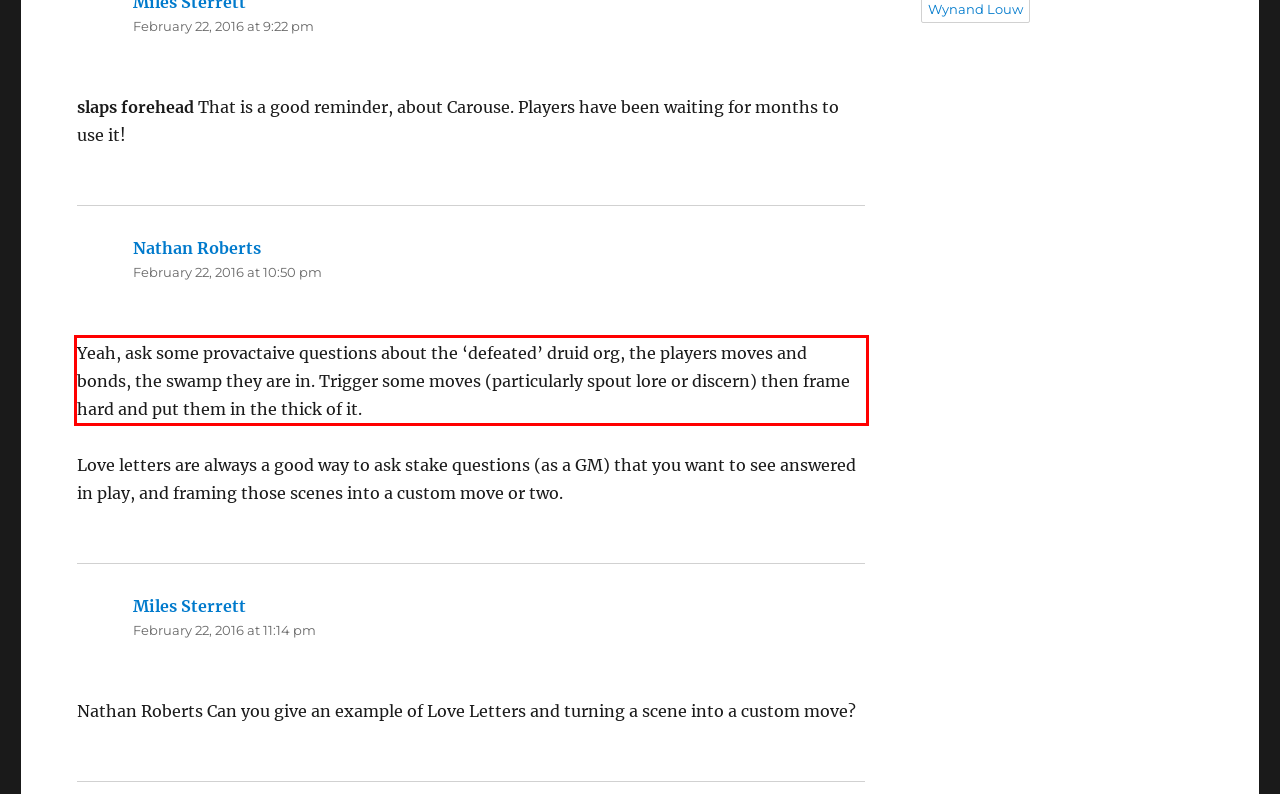Please analyze the screenshot of a webpage and extract the text content within the red bounding box using OCR.

Yeah, ask some provactaive questions about the ‘defeated’ druid org, the players moves and bonds, the swamp they are in. Trigger some moves (particularly spout lore or discern) then frame hard and put them in the thick of it.